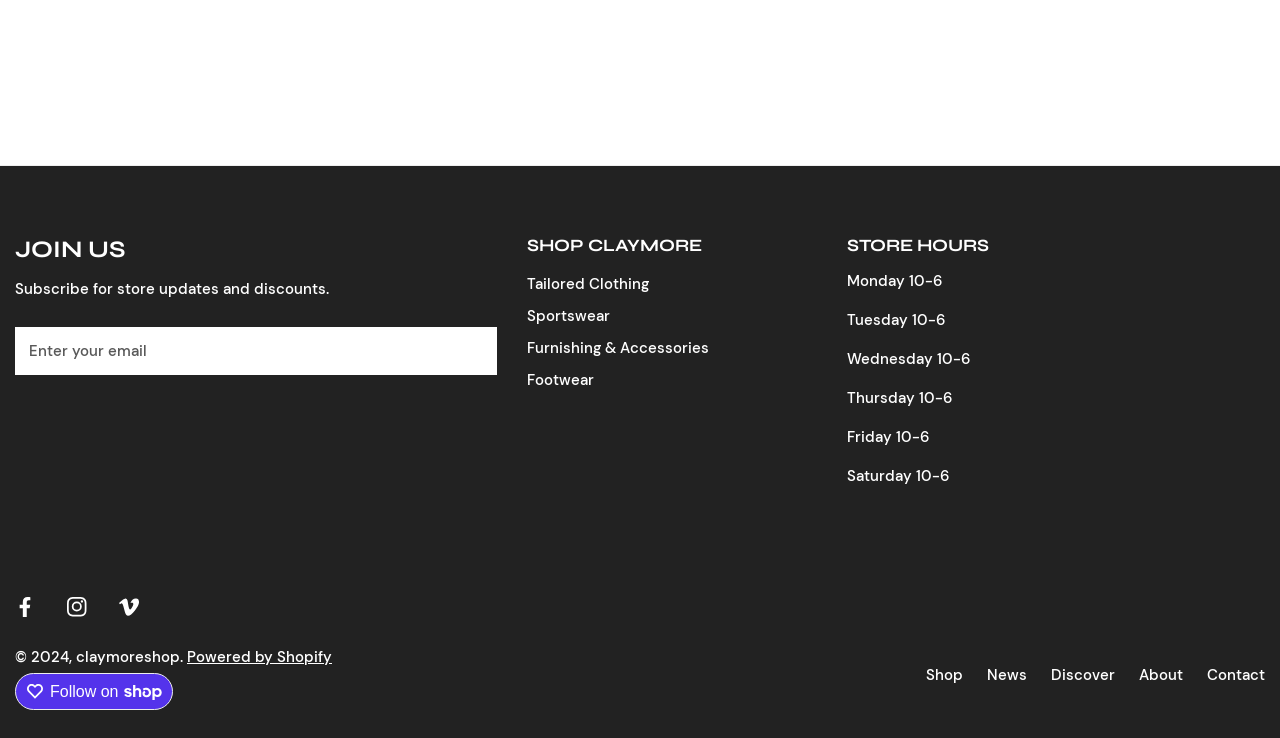Please determine the bounding box coordinates of the element to click on in order to accomplish the following task: "Visit Instagram". Ensure the coordinates are four float numbers ranging from 0 to 1, i.e., [left, top, right, bottom].

[0.04, 0.802, 0.08, 0.842]